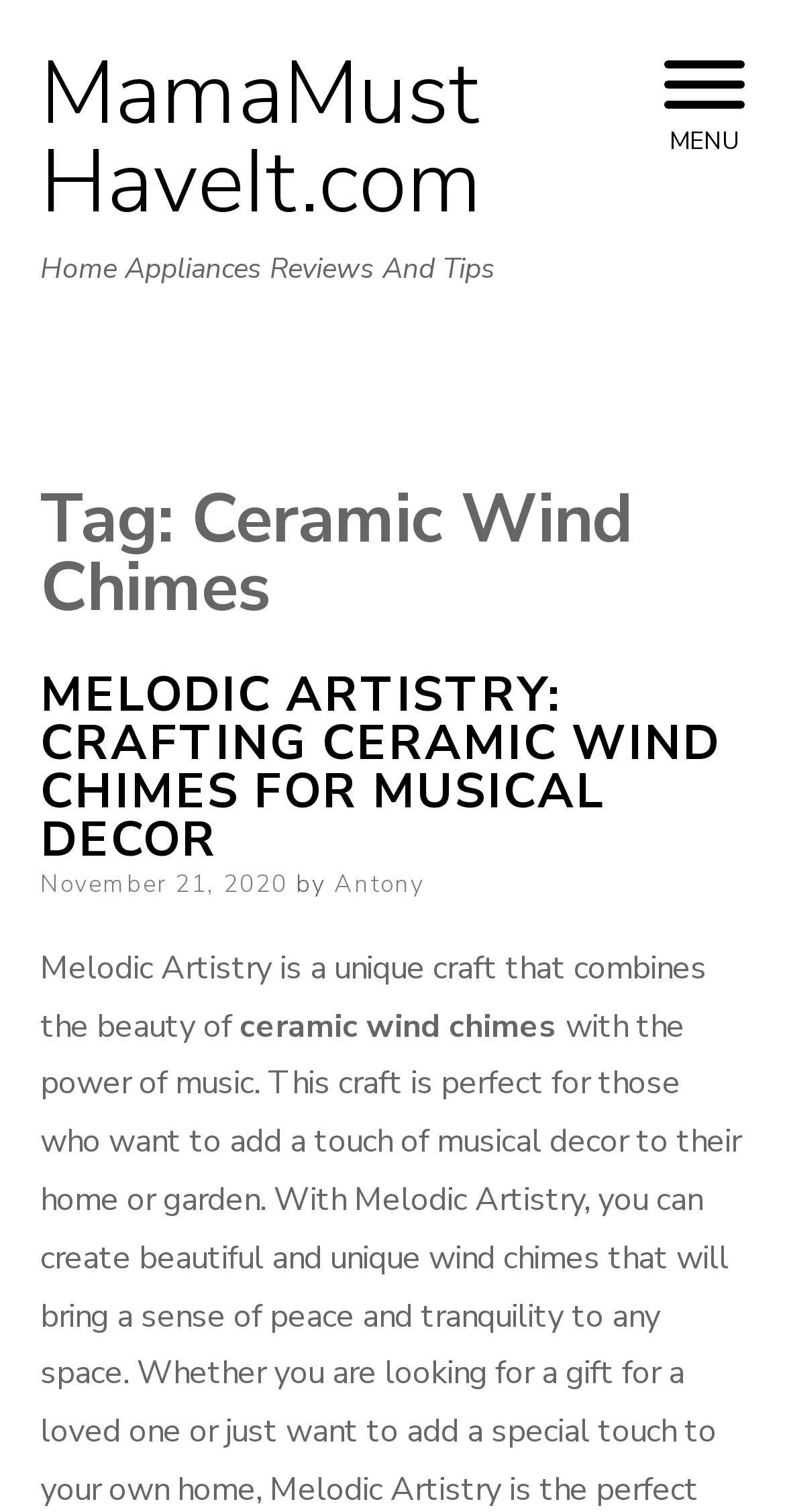Construct a comprehensive caption that outlines the webpage's structure and content.

The webpage is about ceramic wind chimes, with a prominent heading "Tag: Ceramic Wind Chimes" located near the top left of the page. Below this heading, there is a subheading "MELODIC ARTISTRY: CRAFTING CERAMIC WIND CHIMES FOR MUSICAL DECOR" which is also a link. 

To the right of the subheading, there is a link to the article title, and below it, there is a section with the posted date "November 21, 2020" and the author's name "Antony". 

The main content of the webpage starts with a paragraph of text, which describes Melodic Artistry as a unique craft that combines the beauty of ceramic wind chimes. The text "ceramic wind chimes" is highlighted within the paragraph.

At the top right of the page, there is a button labeled "MENU". Above it, there is a link to the website's homepage "MamaMustHaveIt.com", and a static text "Home Appliances Reviews And Tips". 

Near the top center of the page, there is a link "Skip to content", allowing users to bypass the navigation menu and go directly to the main content.